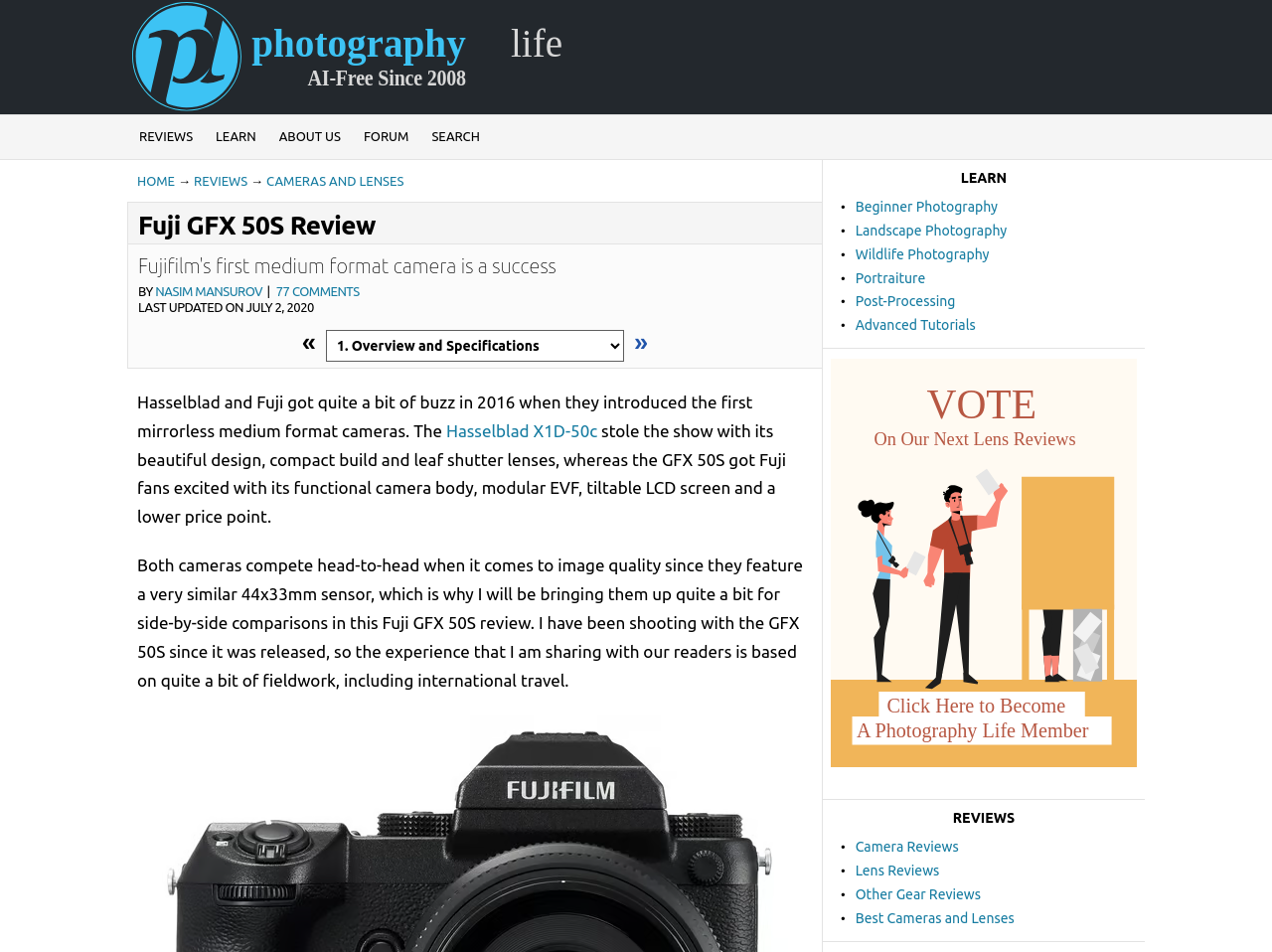Refer to the image and provide a thorough answer to this question:
What is the last updated date of the review?

The last updated date of the review can be found in the text as 'LAST UPDATED ON JULY 2, 2020'. This text is located below the heading of the webpage and indicates the date when the review was last updated.